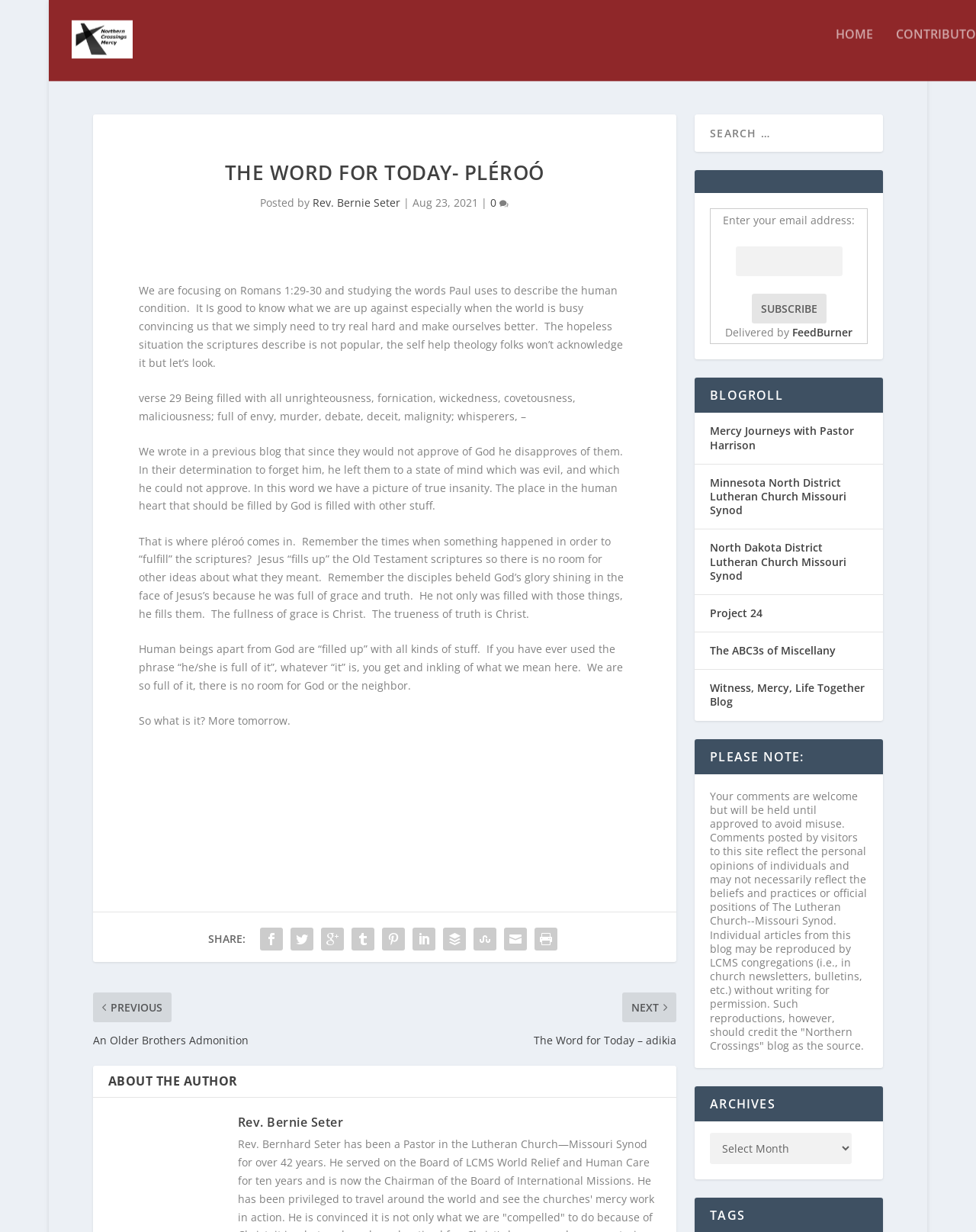Using the webpage screenshot, locate the HTML element that fits the following description and provide its bounding box: "name="email"".

[0.754, 0.132, 0.863, 0.156]